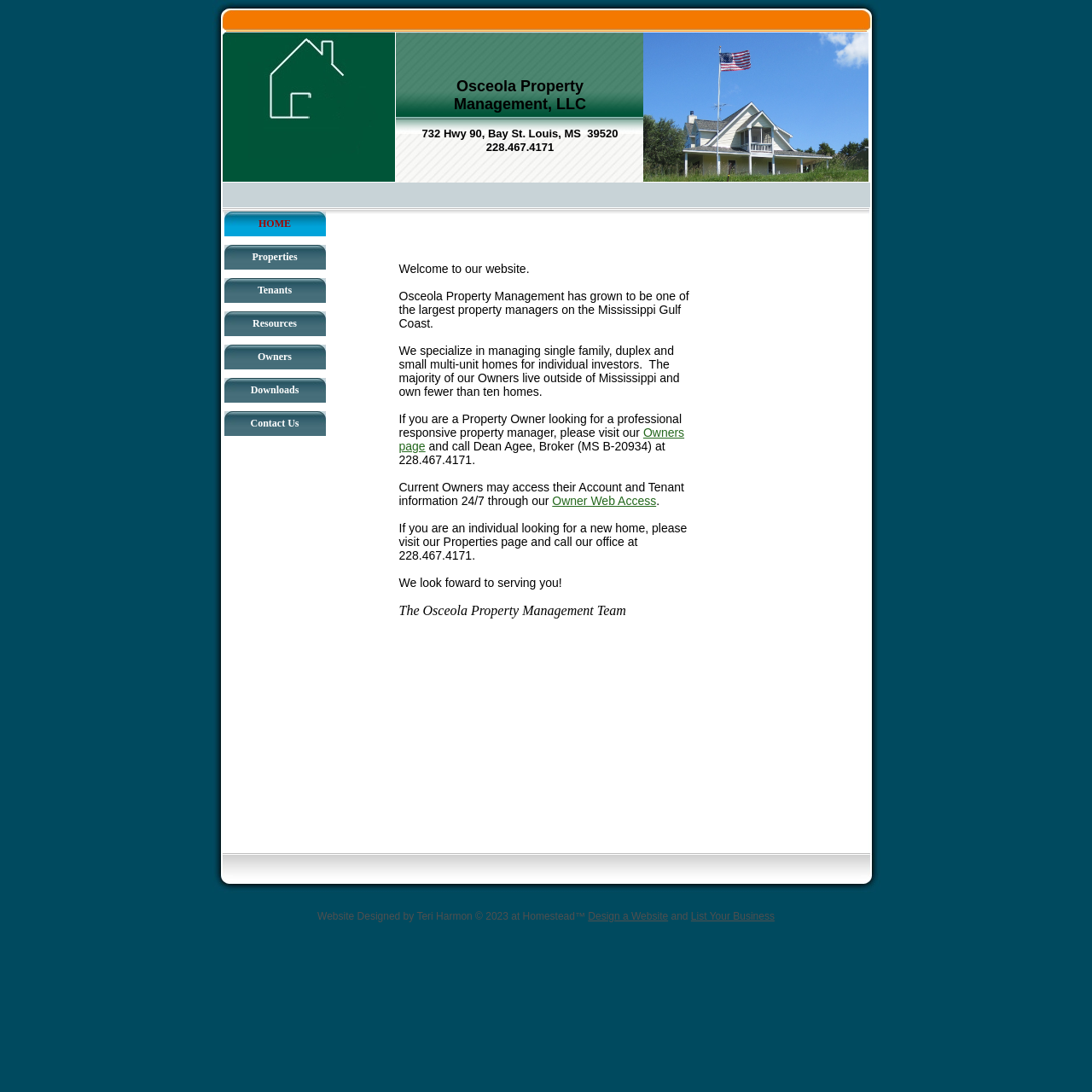Pinpoint the bounding box coordinates of the element to be clicked to execute the instruction: "Contact Us".

[0.205, 0.377, 0.298, 0.399]